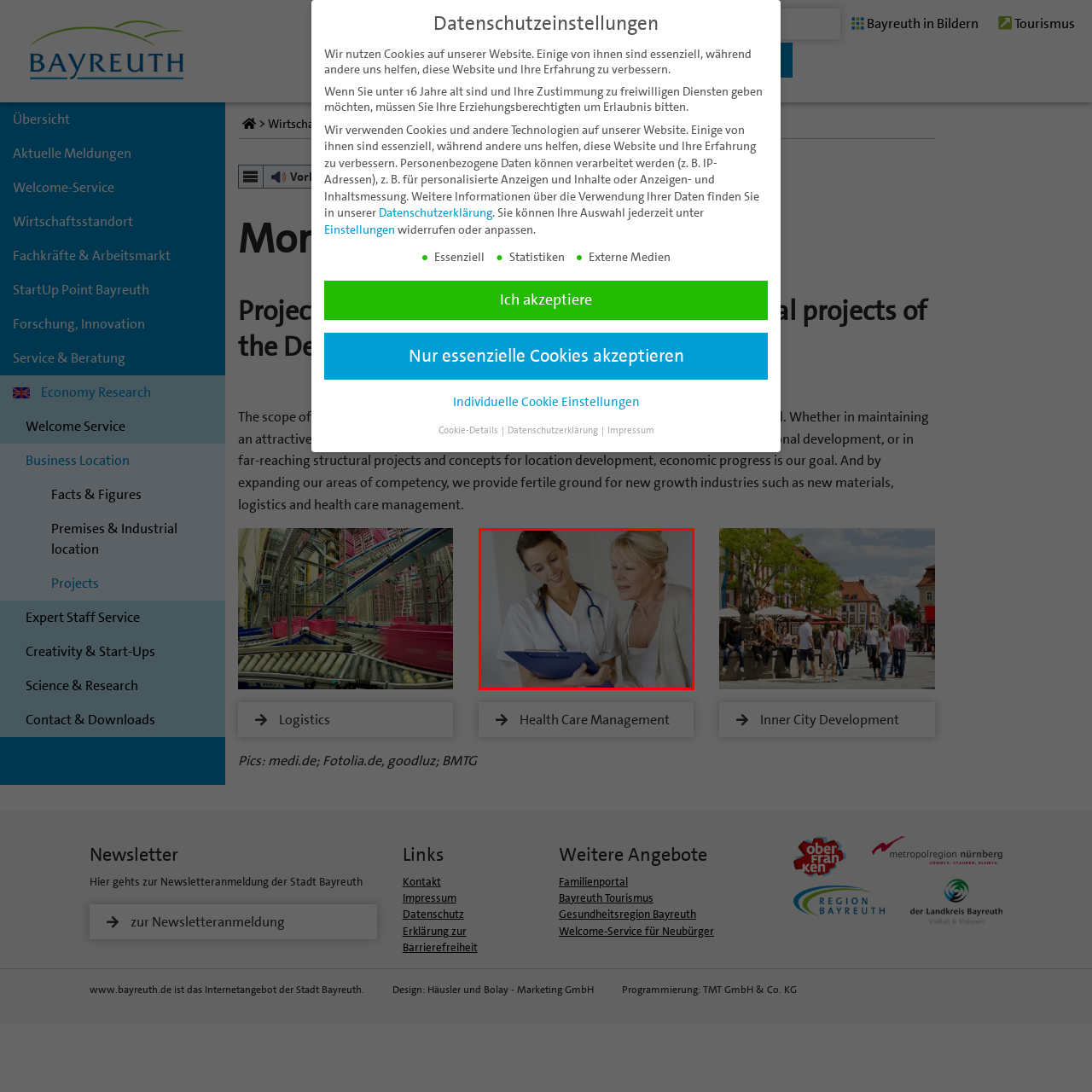What is the older woman's expression?
Take a look at the image highlighted by the red bounding box and provide a detailed answer to the question.

The older woman in the image is leaning slightly forward, displaying a look of curiosity and concern as she listens intently to the doctor, indicating that she is interested in understanding the medical report or findings being explained to her.